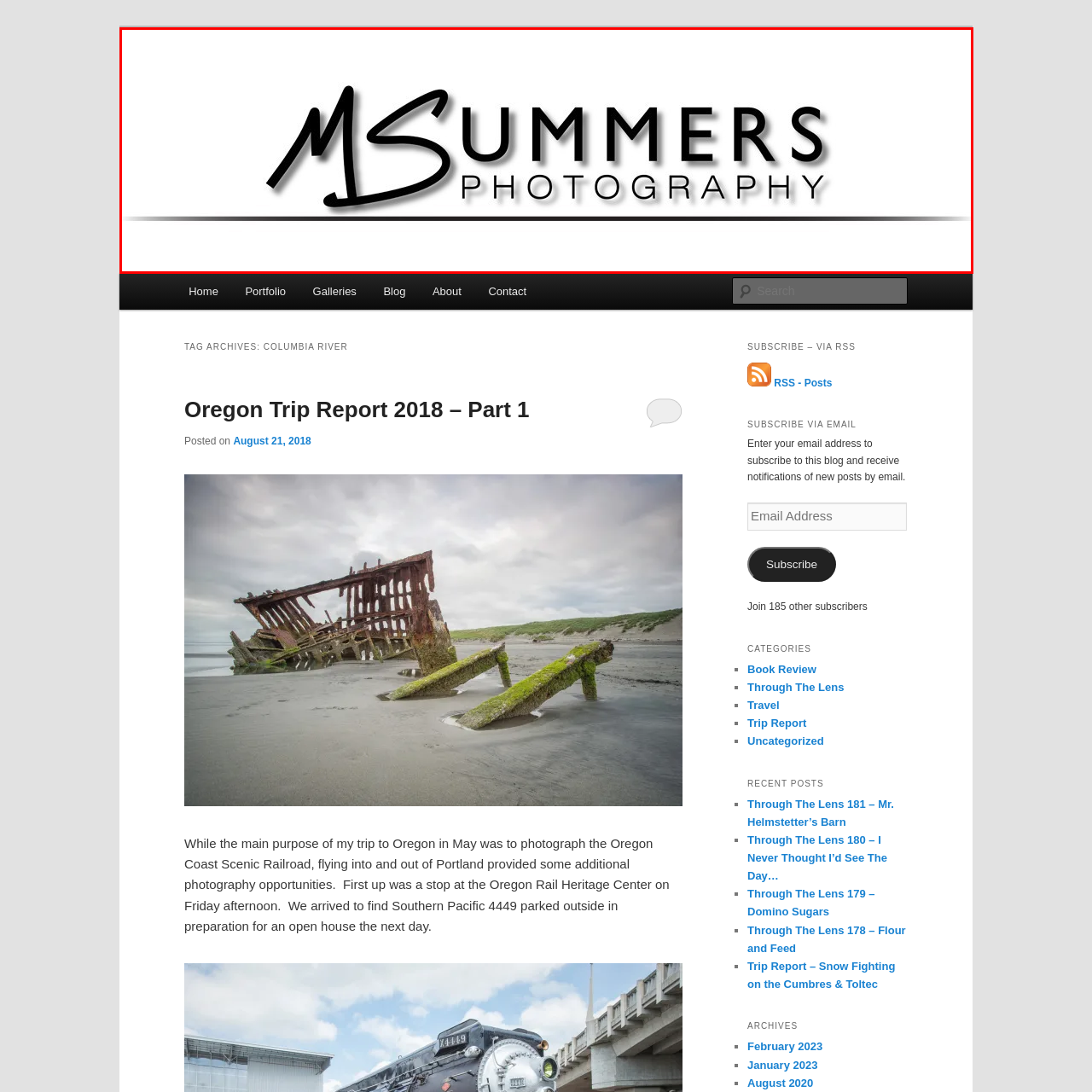Focus on the section within the red boundary and provide a detailed description.

This image showcases the logo of MSummers Photography, featuring a stylish and modern design. The logo prominently displays the initials "MS" in a dynamic, cursive font, conveying a sense of creativity and elegance. Below the initials, the word "SUMMERS" is rendered in bold, capital letters, emphasizing the brand's identity. Accompanying the brand name, the word "PHOTOGRAPHY" is depicted in a clean, straightforward font, reinforcing the professional aspect of the business. The overall composition is minimalistic, set against a white background, which enhances readability and allows the logo to stand out prominently, symbolizing a commitment to quality and artistry in photography.